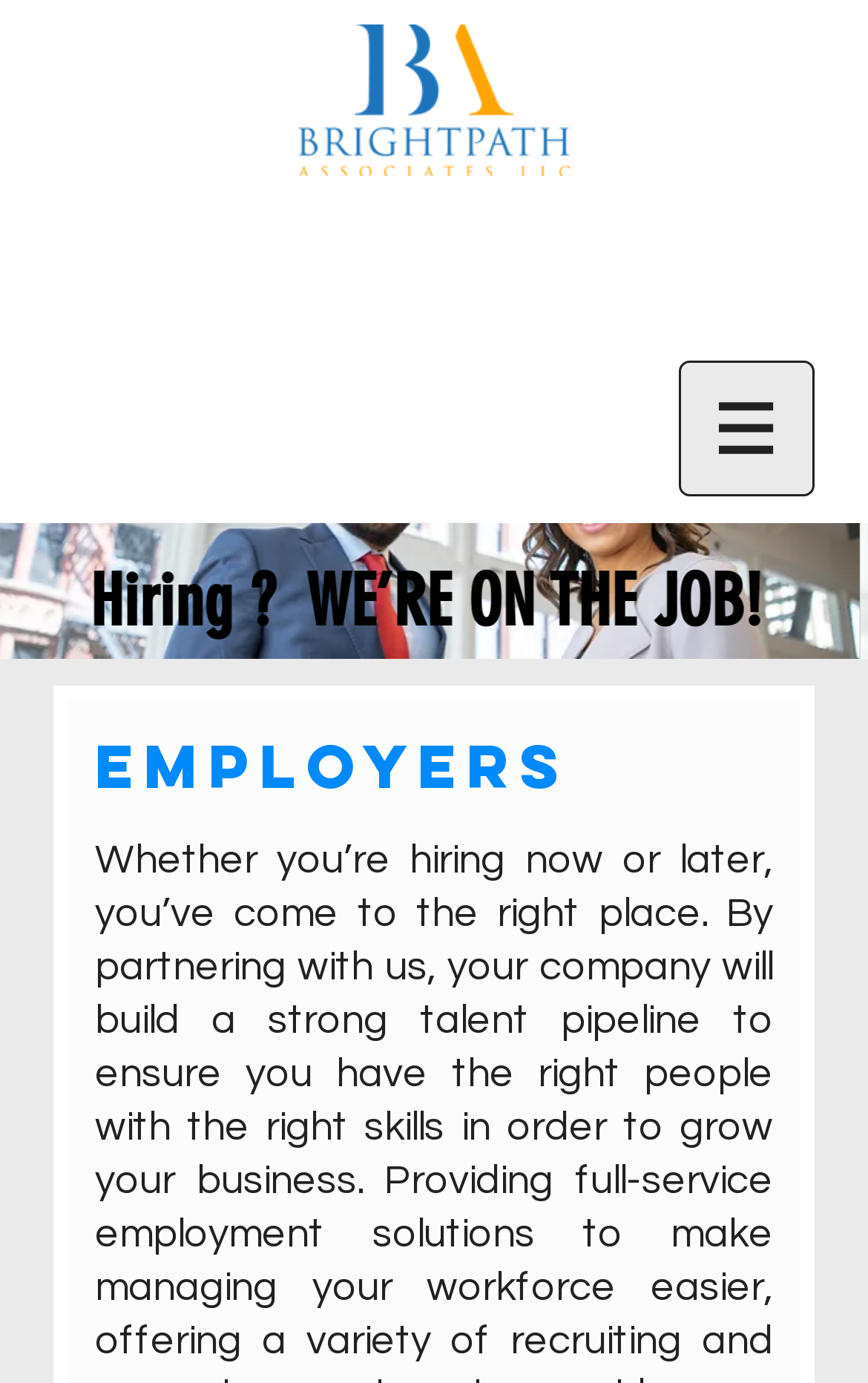Create an elaborate caption for the webpage.

The webpage is about Brightpath Associates, a staffing agency specializing in executive search and headhunting. At the top left, there is a logo of Brightpath Associates, which is an image with a link. Below the logo, there is a navigation menu labeled "Site" with a button that has a popup menu. 

On the left side of the page, there is a slideshow section with a heading "Hiring? WE’RE ON THE JOB!" and two buttons, "Previous" and "Next", to navigate through the slides. The slideshow section takes up most of the page's width. 

Below the slideshow section, there is a heading "EMPLOYERS" and a paragraph of text that describes the services offered by Brightpath Associates to employers, including building a strong talent pipeline and providing full-service employment solutions. 

Further down, there is another section with a heading "Exclusive access to Top Recruiters". The page has a total of three buttons, two for navigating the slideshow and one for the navigation menu. There are also several links, including "Slide 1", "Slide 2", and "Slide 3", which are likely part of the slideshow.